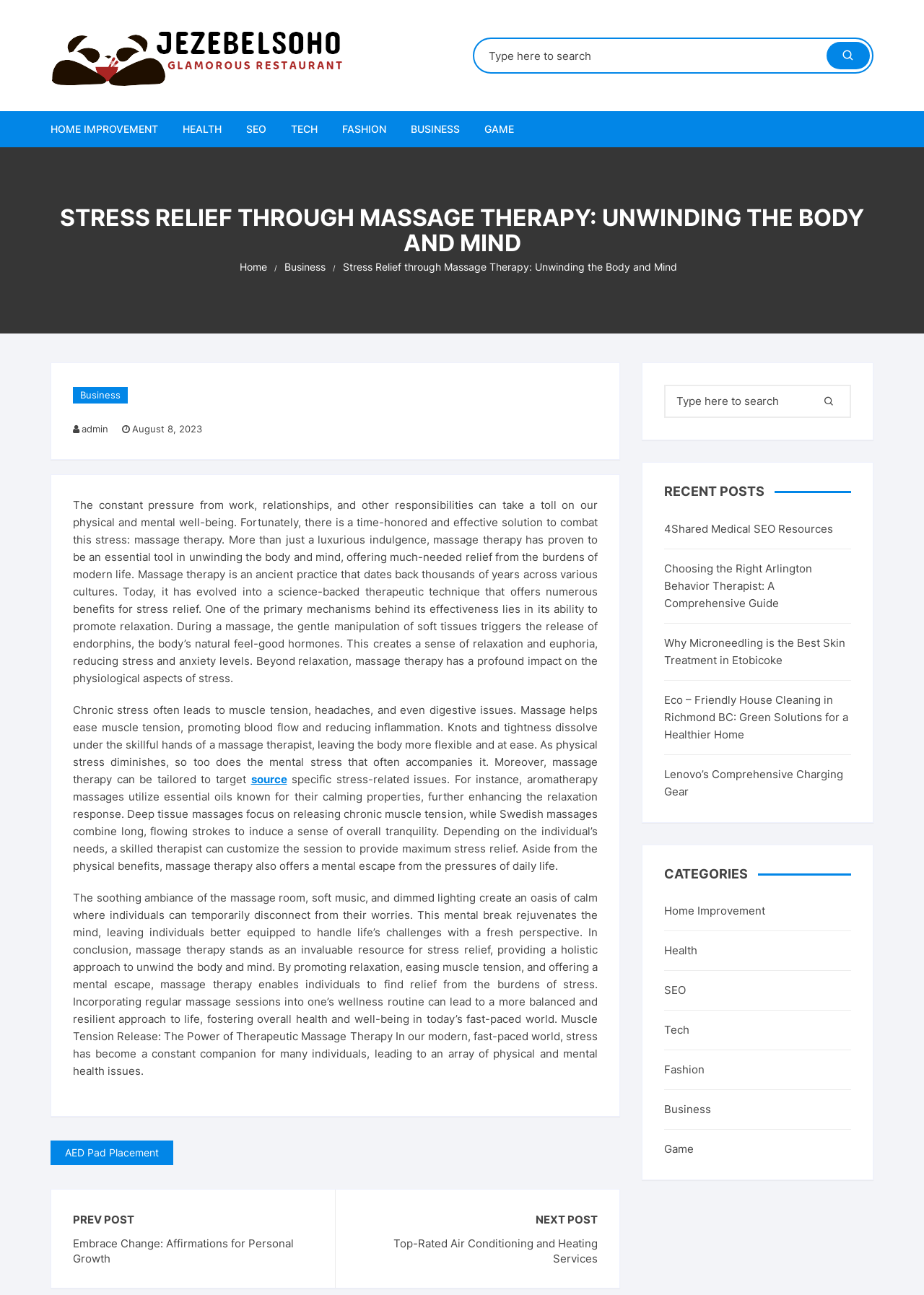Please identify the bounding box coordinates of the element that needs to be clicked to perform the following instruction: "Search for something".

[0.513, 0.03, 0.944, 0.056]